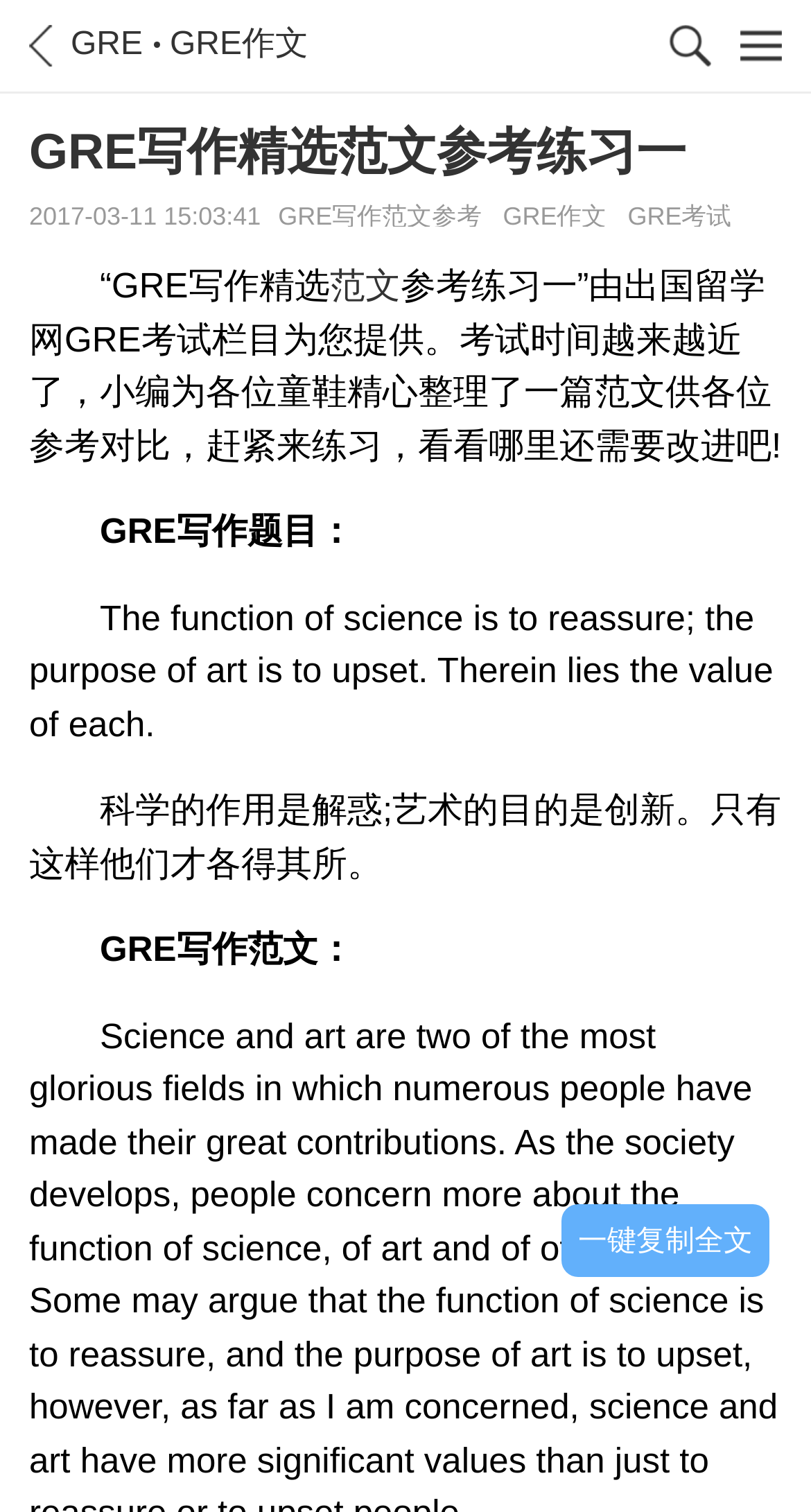Given the description "GRE作文", determine the bounding box of the corresponding UI element.

[0.62, 0.133, 0.748, 0.153]